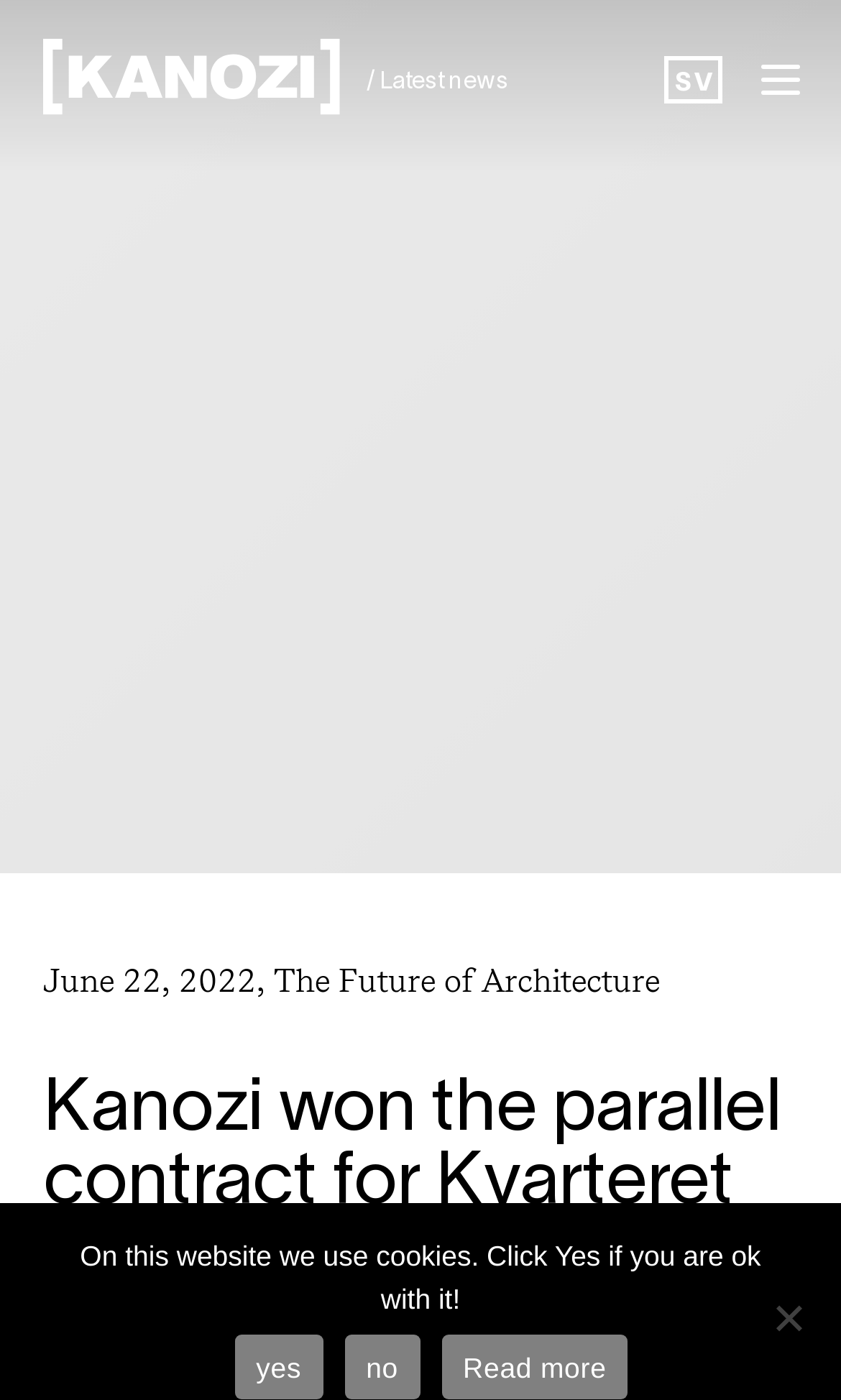Please find and generate the text of the main heading on the webpage.

Kanozi won the parallel contract for Kvarteret Lynx in Karlastaden.